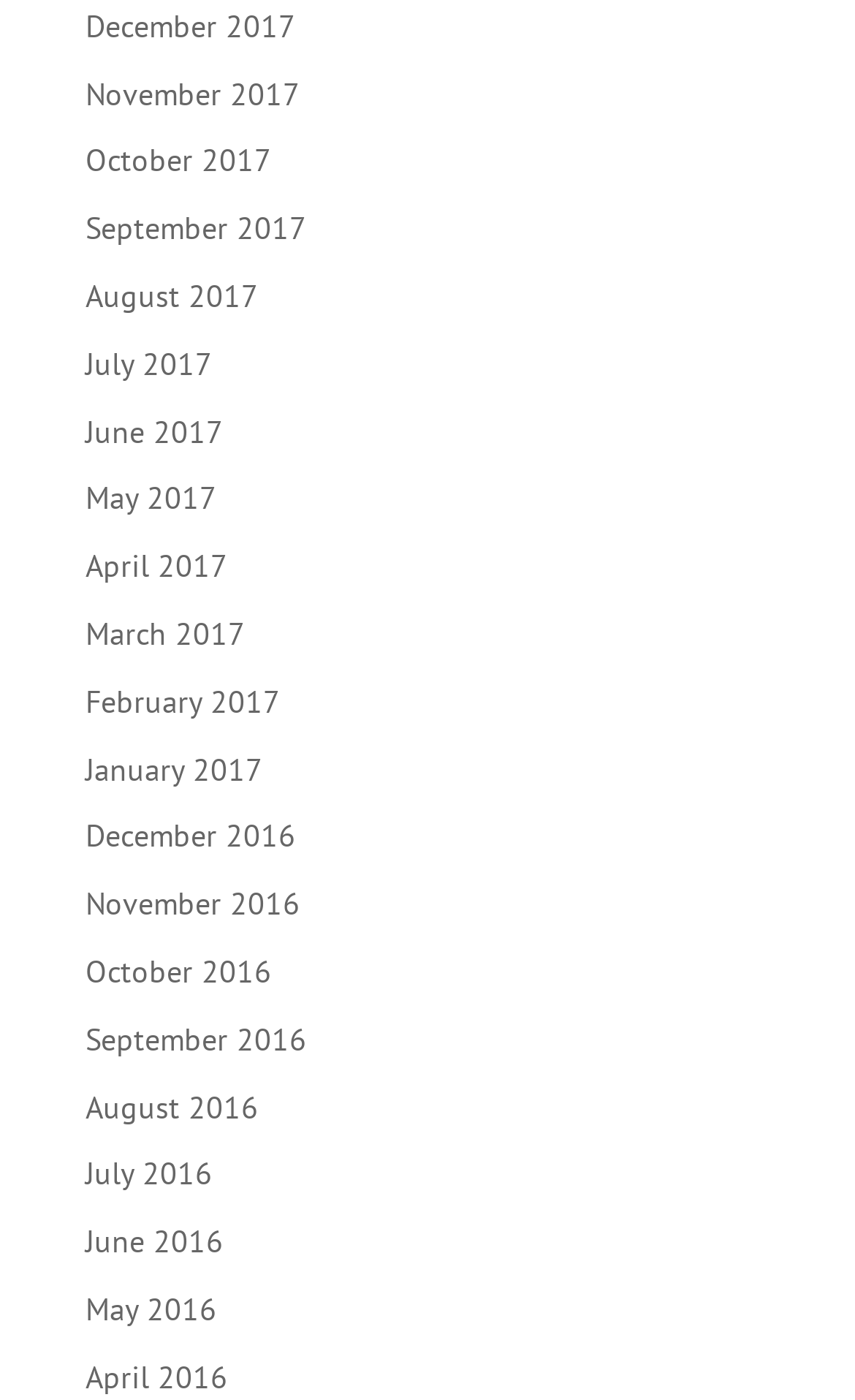How many months are listed?
Analyze the image and deliver a detailed answer to the question.

I counted the number of links on the webpage, and there are 24 links, each representing a month from January 2016 to December 2017.